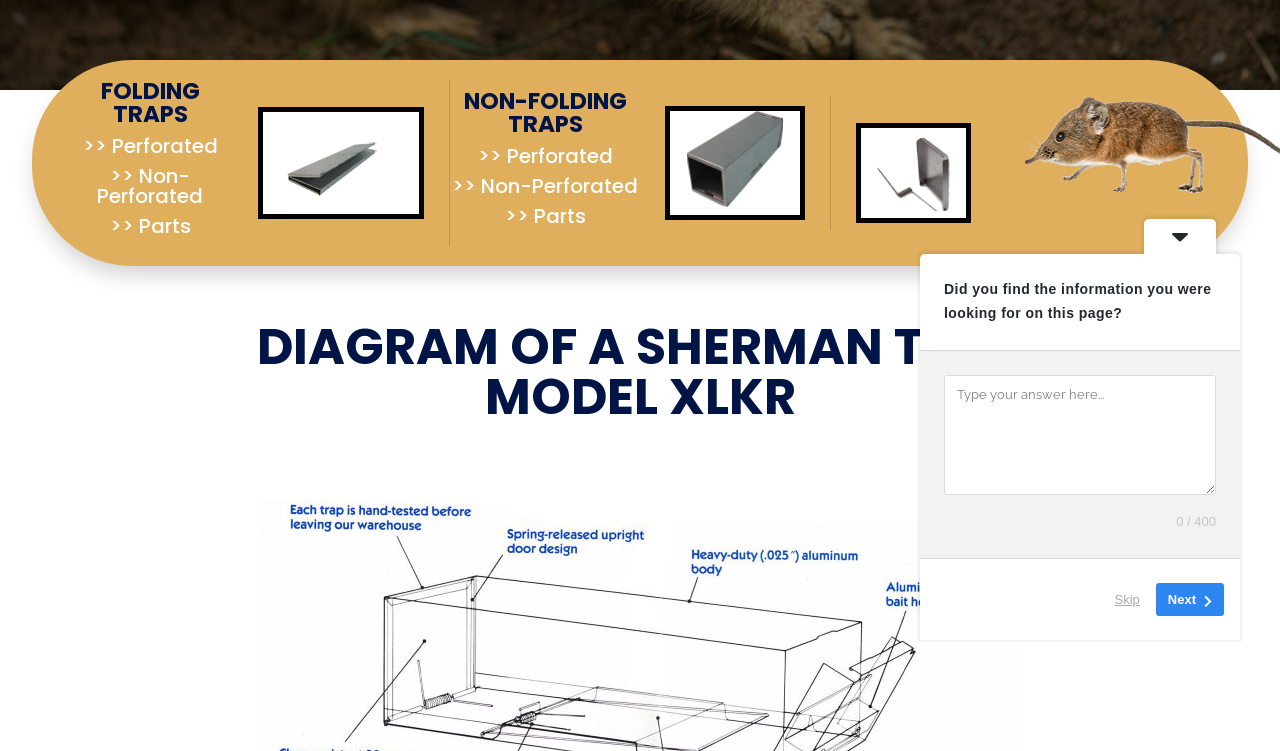Please find the bounding box for the following UI element description. Provide the coordinates in (top-left x, top-left y, bottom-right x, bottom-right y) format, with values between 0 and 1: >> Parts

[0.394, 0.269, 0.457, 0.306]